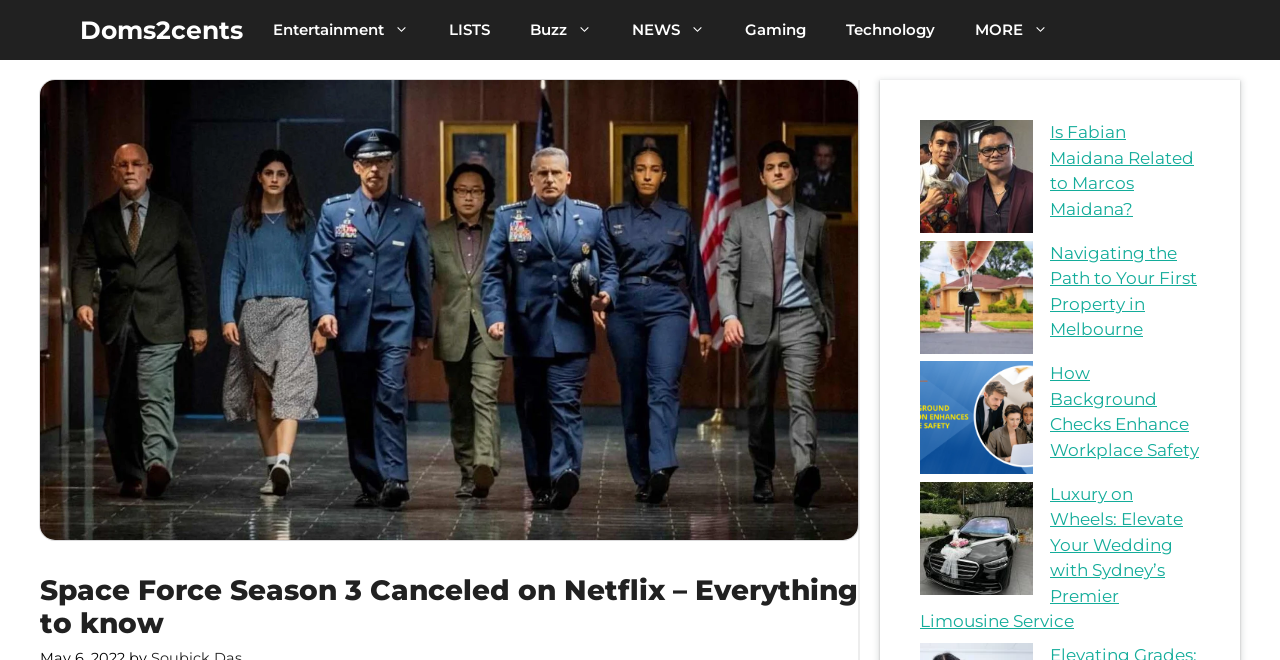Please answer the following question using a single word or phrase: 
Are there other articles on this webpage?

Yes